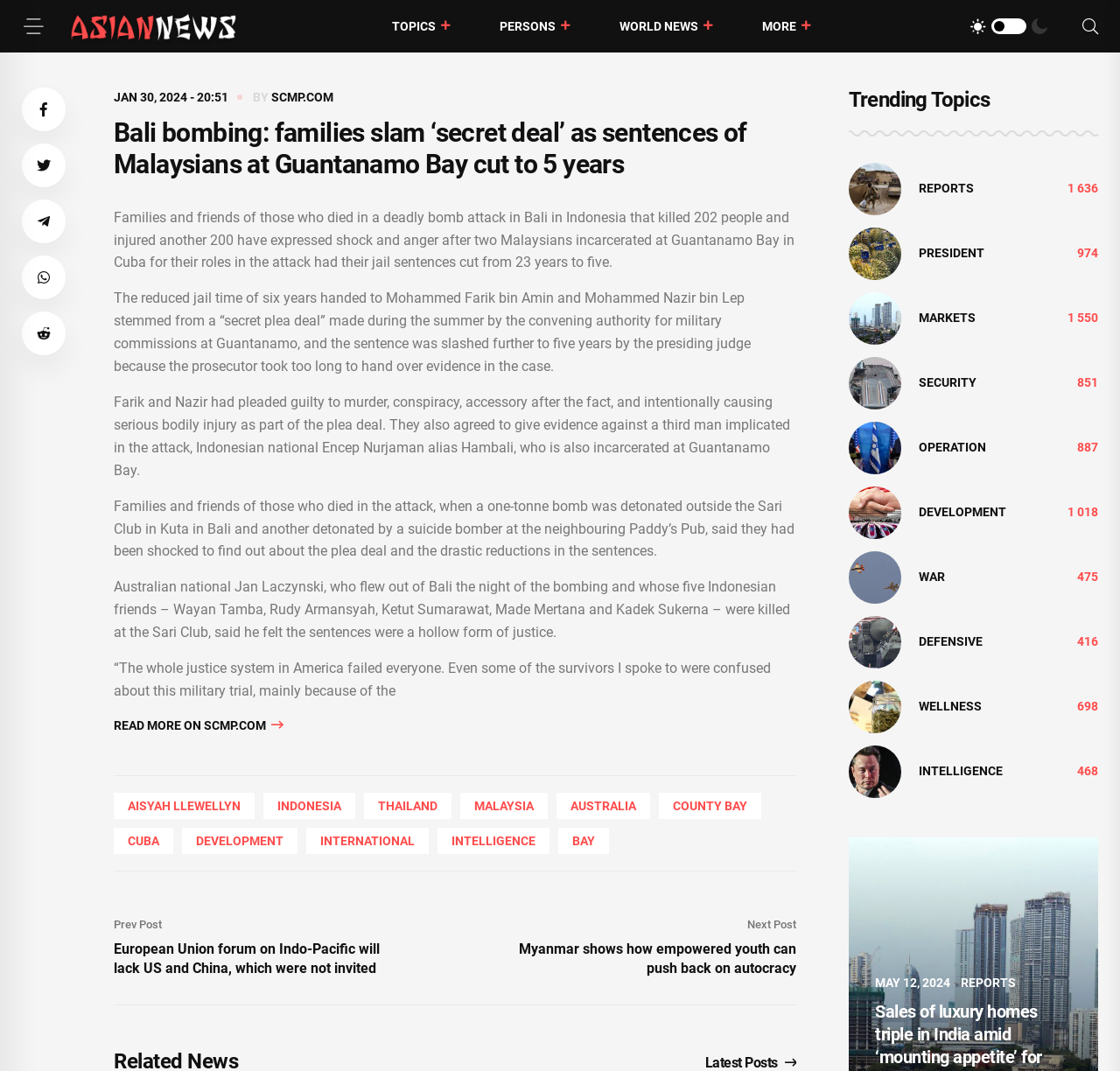Calculate the bounding box coordinates of the UI element given the description: "title="Development asian news"".

[0.758, 0.471, 0.805, 0.484]